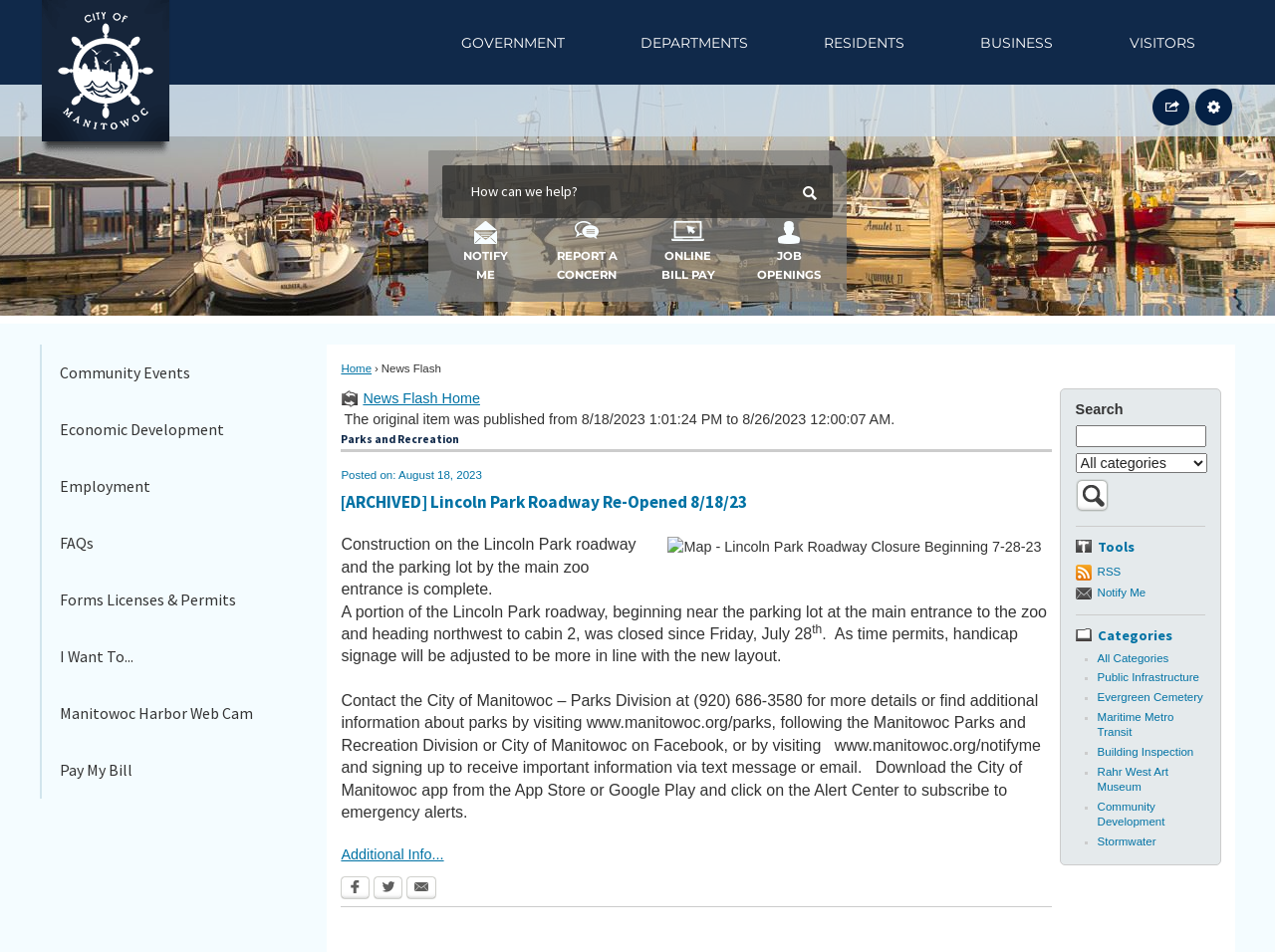Identify the bounding box for the element characterized by the following description: "Manitowoc Harbor Web Cam".

[0.044, 0.72, 0.256, 0.779]